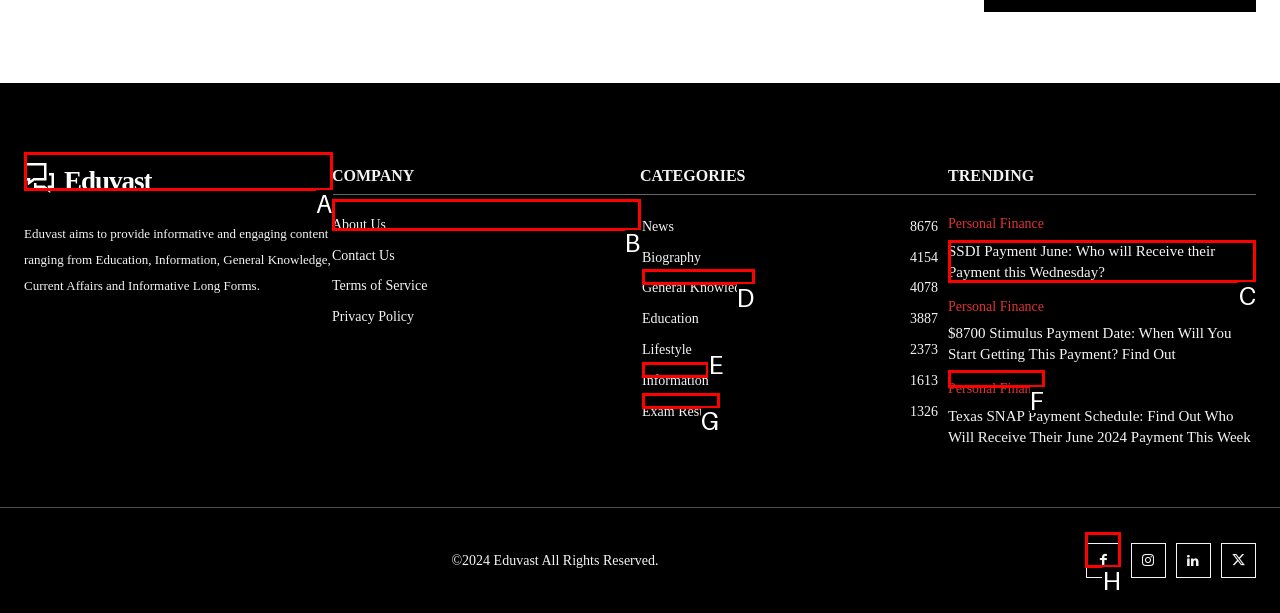Identify the letter of the correct UI element to fulfill the task: Read the article 'SSDI Payment June: Who will Receive their Payment this Wednesday?' from the given options in the screenshot.

C